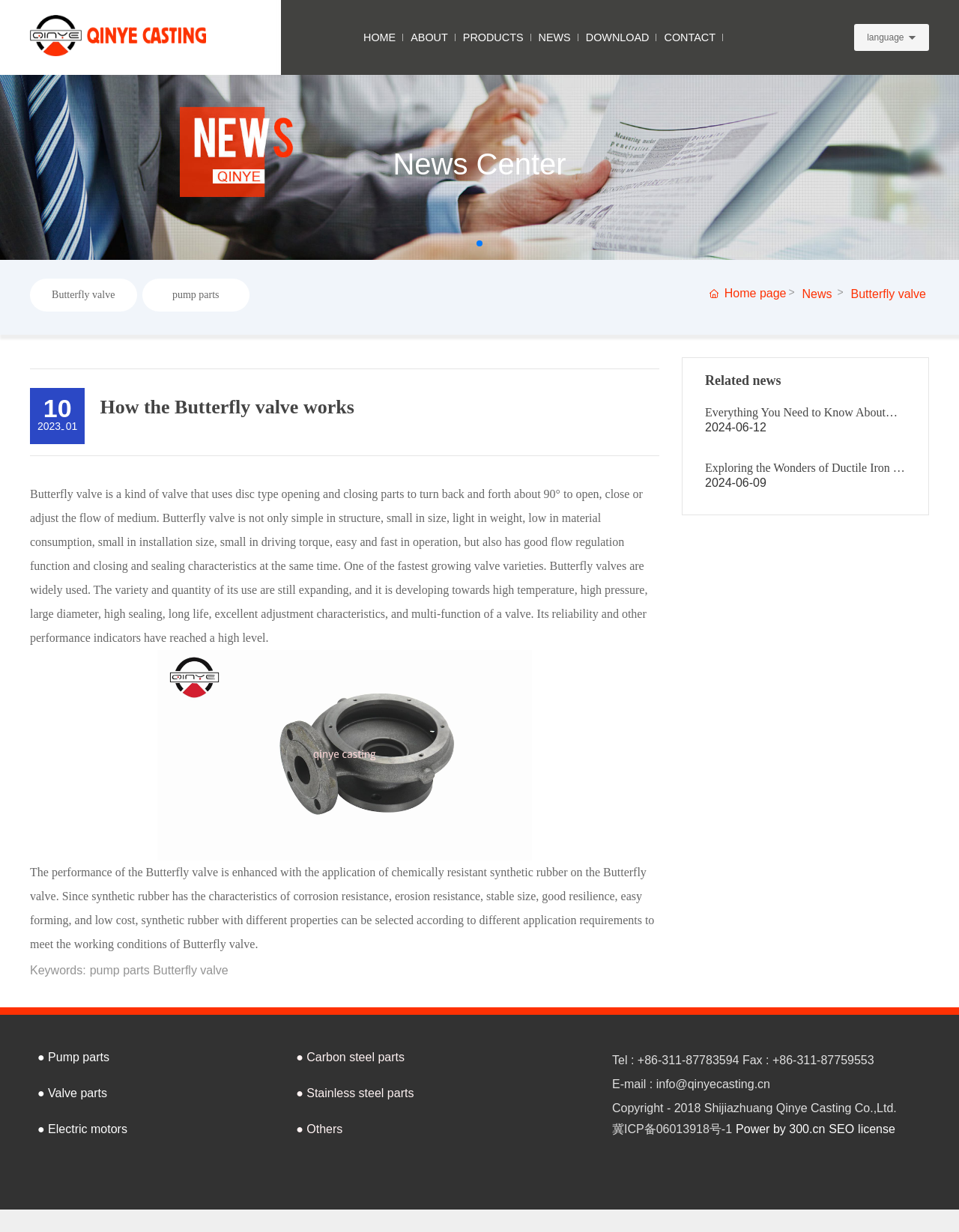Find the bounding box coordinates of the element to click in order to complete this instruction: "Visit the website www.iskcondesiretree.com". The bounding box coordinates must be four float numbers between 0 and 1, denoted as [left, top, right, bottom].

None